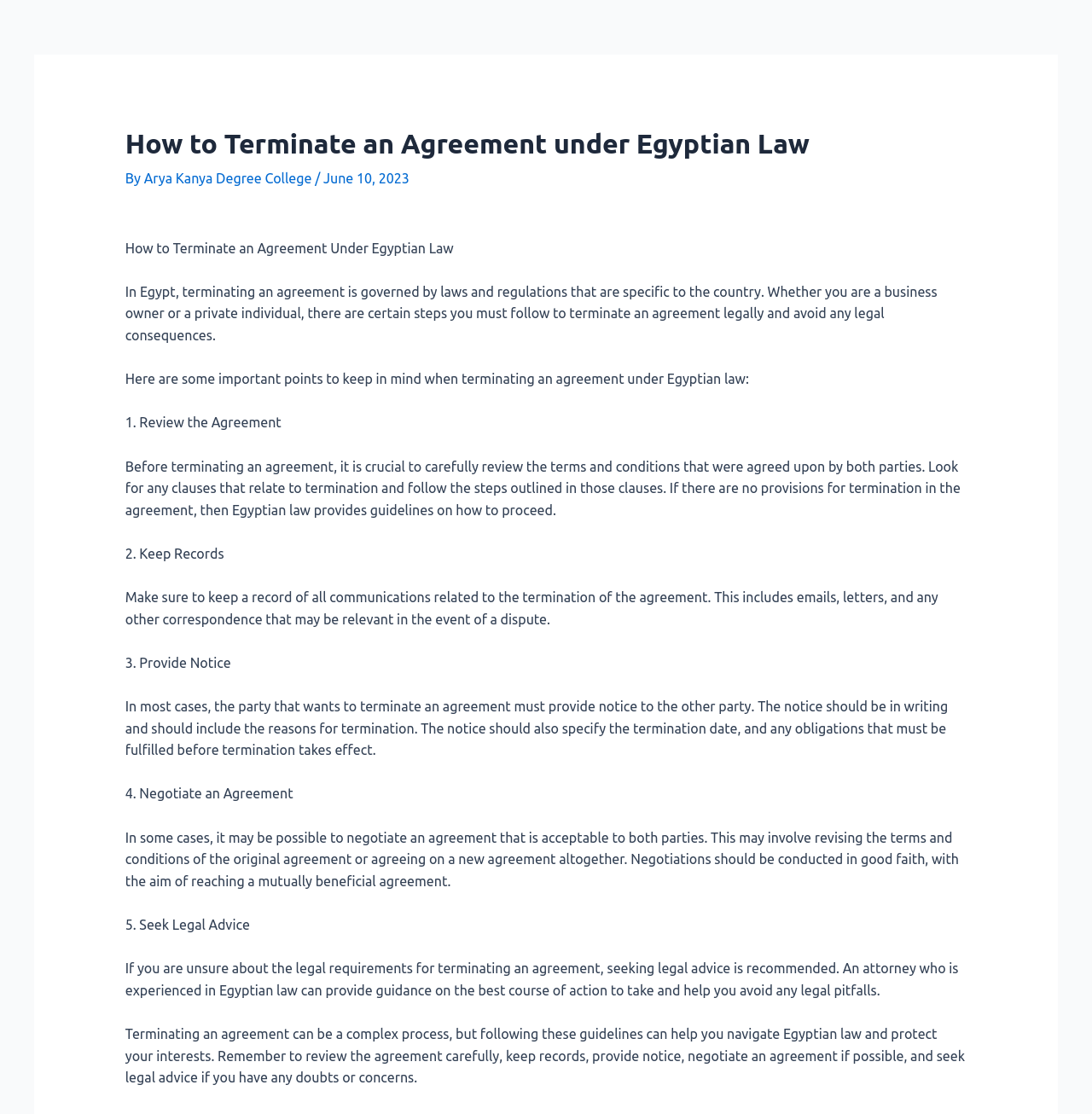Please provide the bounding box coordinate of the region that matches the element description: Arya Kanya Degree College. Coordinates should be in the format (top-left x, top-left y, bottom-right x, bottom-right y) and all values should be between 0 and 1.

[0.132, 0.153, 0.288, 0.167]